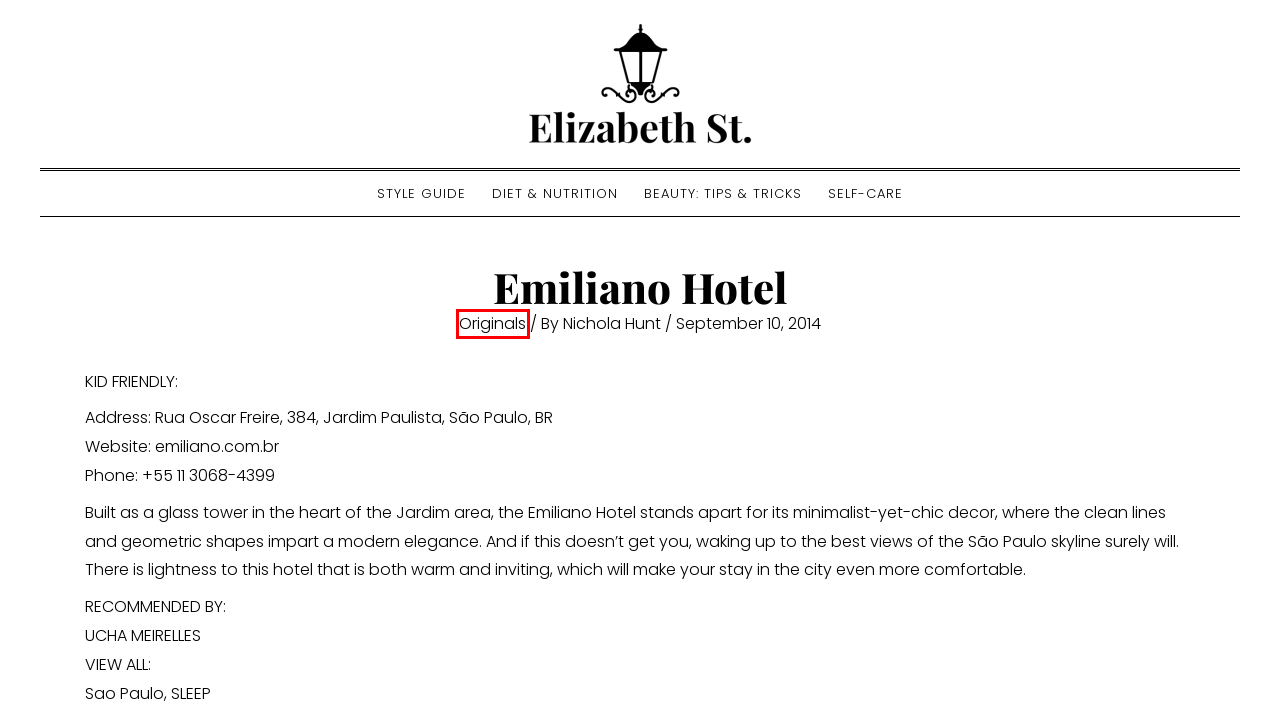Examine the screenshot of the webpage, which includes a red bounding box around an element. Choose the best matching webpage description for the page that will be displayed after clicking the element inside the red bounding box. Here are the candidates:
A. Originals Archives | Elizabeth Street
B. Lifestyle Archives | Elizabeth Street
C. Beauty Archives | Elizabeth Street
D. BÉATRICE DEMI MONDAINE
E. High-End Fashion Available At Home | Elizabeth Street
F. Style Archives | Elizabeth Street
G. Diet Archives | Elizabeth Street
H. Health Archives | Elizabeth Street

A